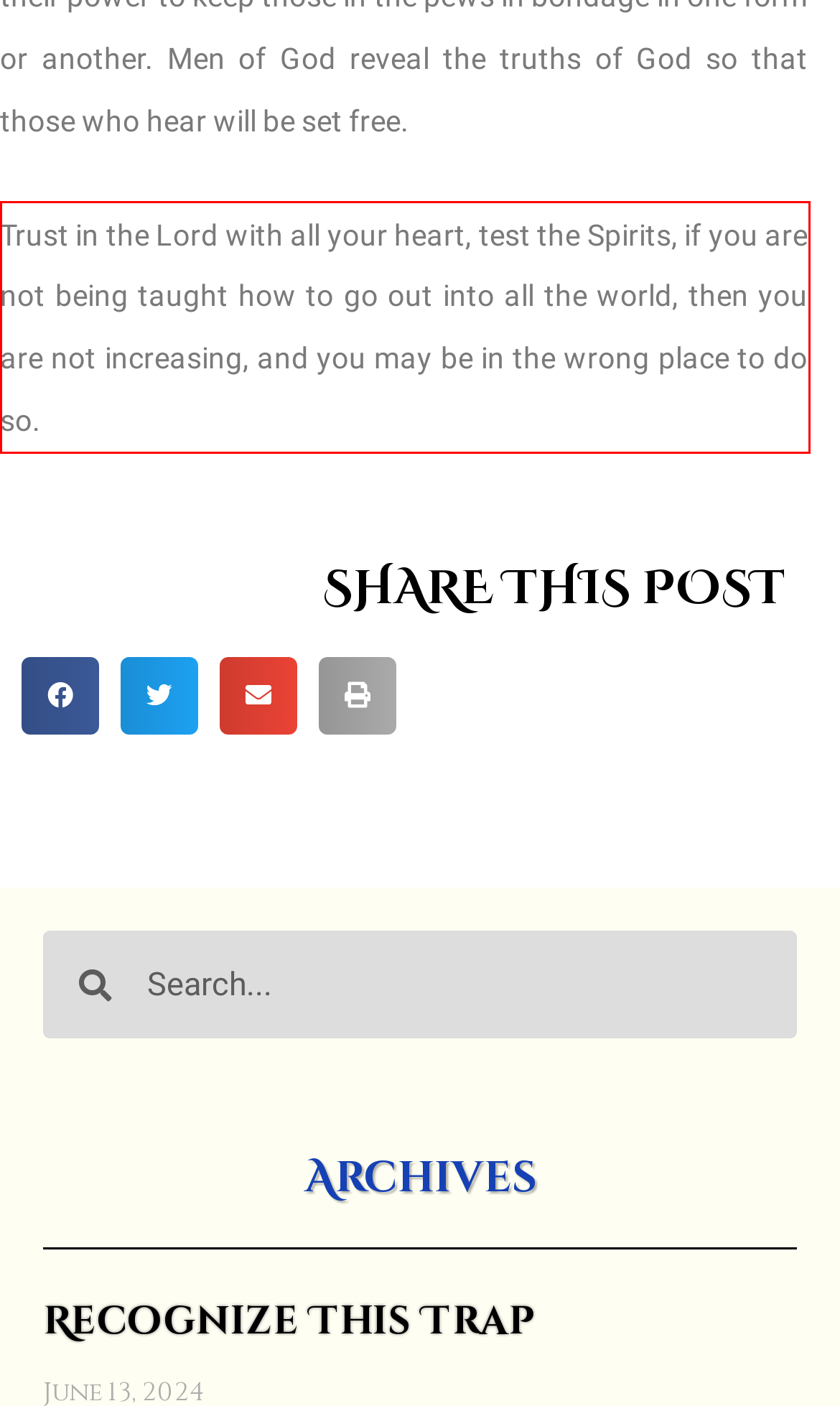There is a UI element on the webpage screenshot marked by a red bounding box. Extract and generate the text content from within this red box.

Trust in the Lord with all your heart, test the Spirits, if you are not being taught how to go out into all the world, then you are not increasing, and you may be in the wrong place to do so.